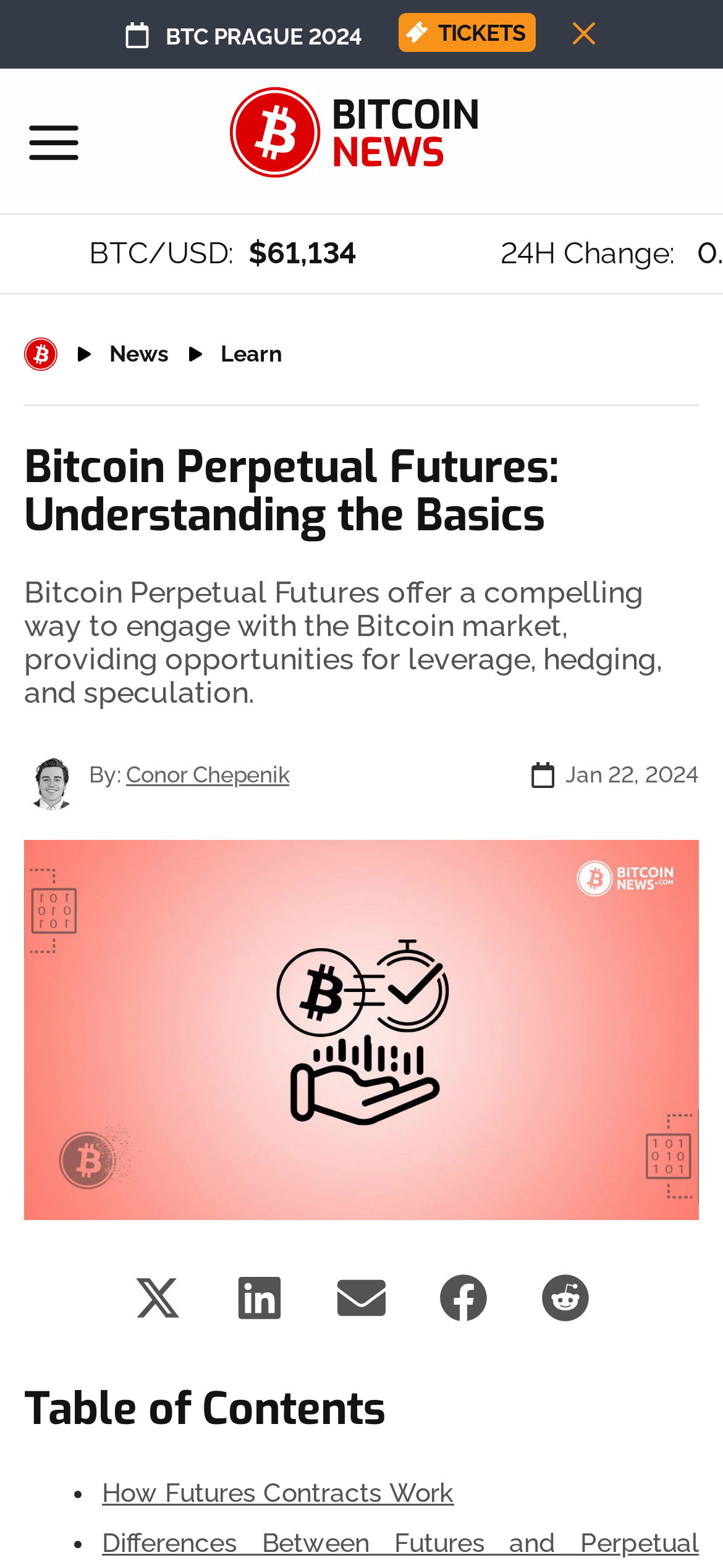Please reply with a single word or brief phrase to the question: 
What is the current Bitcoin price?

$61,134